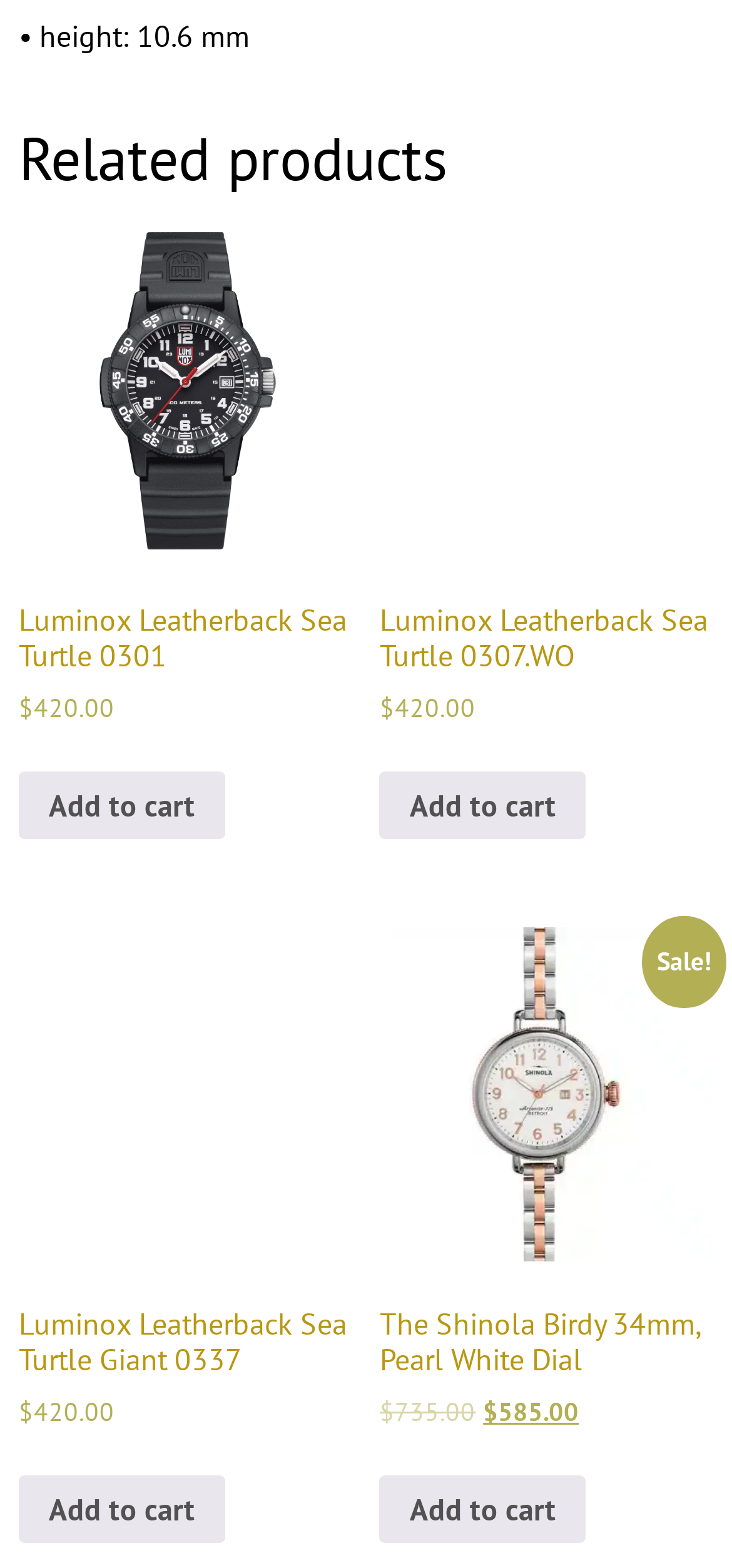What is the original price of The Shinola Birdy 34mm, Pearl White Dial?
Answer the question with a single word or phrase, referring to the image.

$735.00